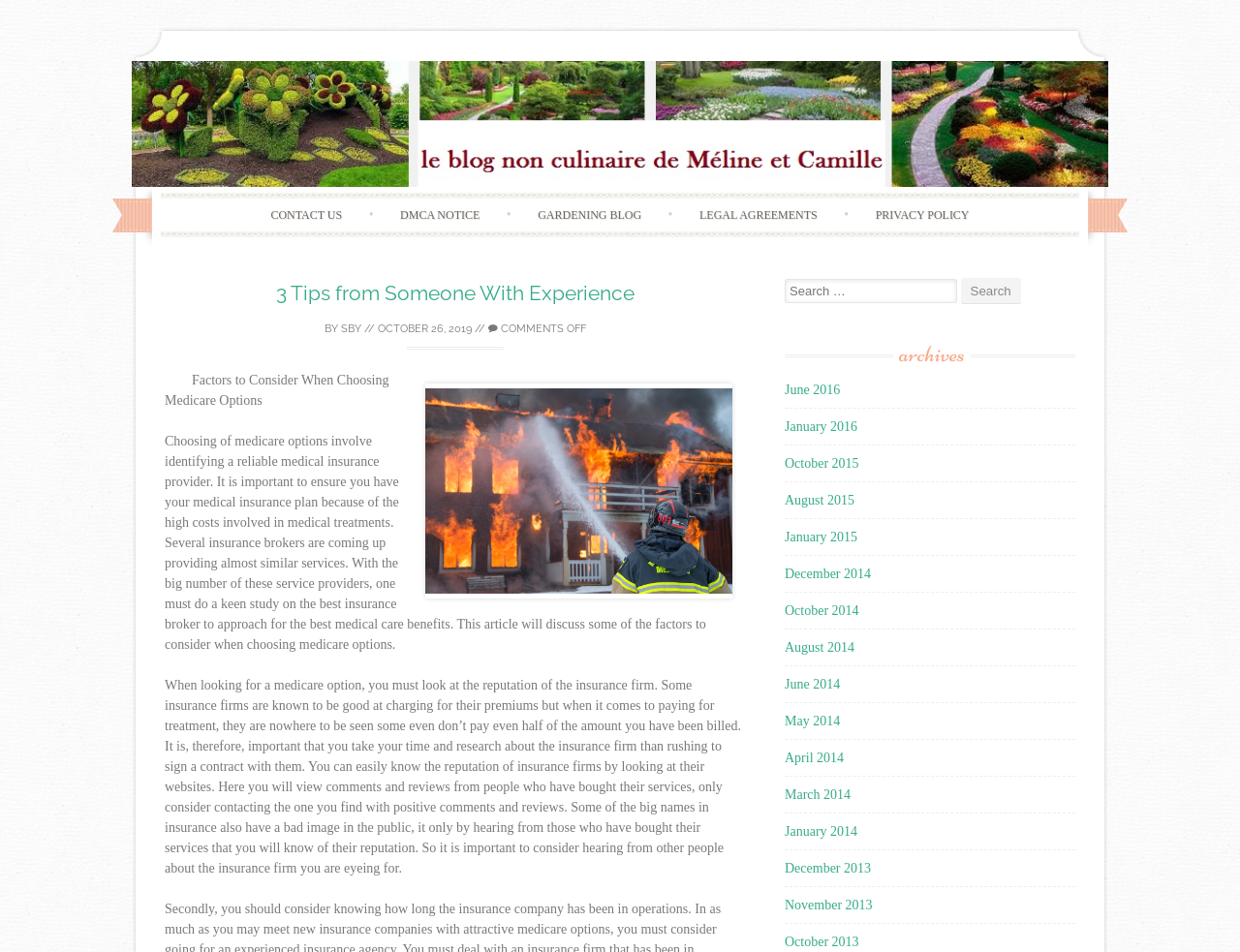Locate the bounding box coordinates of the area you need to click to fulfill this instruction: 'Search for a topic'. The coordinates must be in the form of four float numbers ranging from 0 to 1: [left, top, right, bottom].

[0.633, 0.292, 0.867, 0.32]